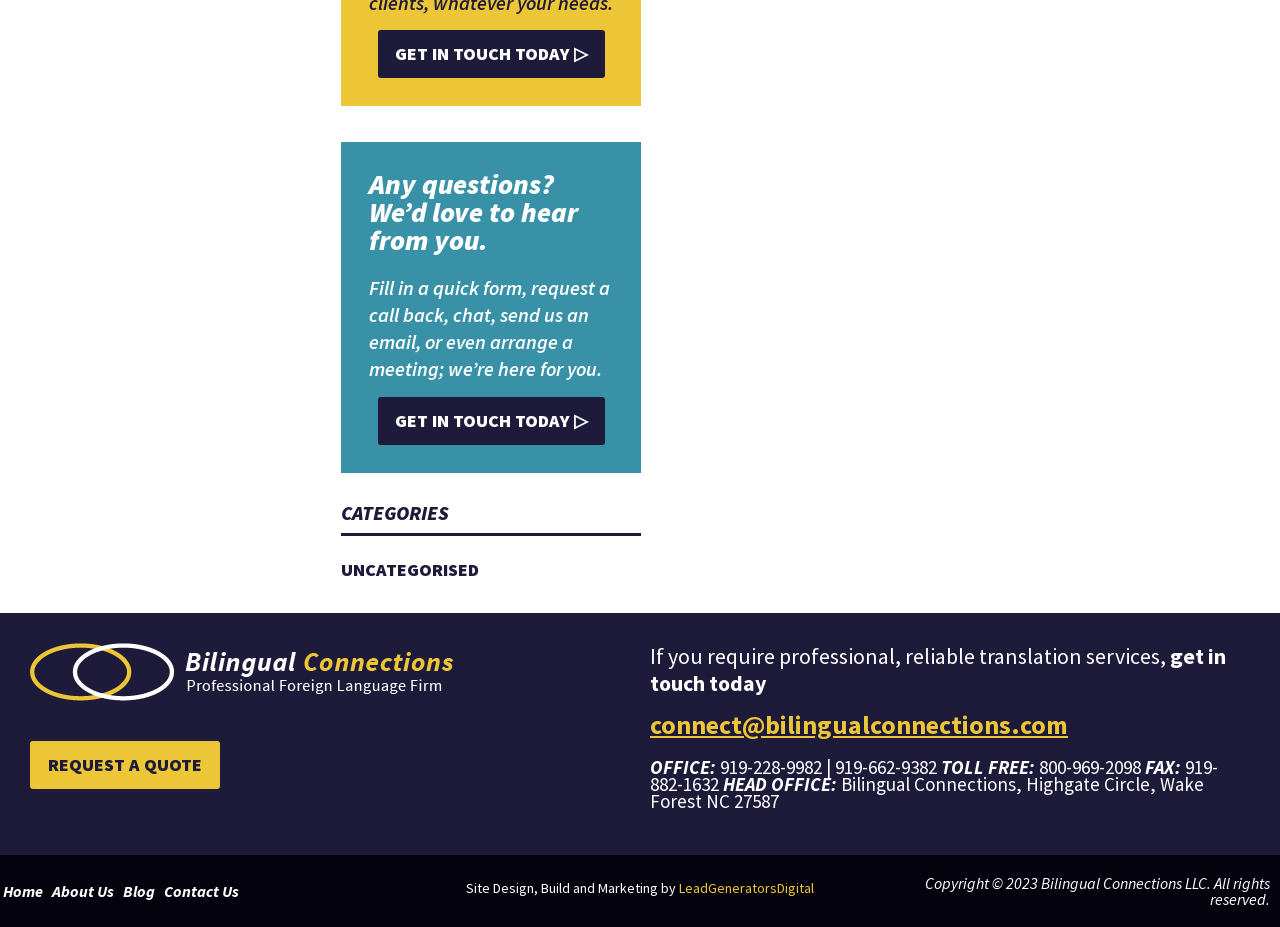Please provide a comprehensive answer to the question below using the information from the image: How can I get in touch with the company?

The webpage provides several ways to get in touch with the company, including filling a quick form, requesting a call back, chatting, sending an email, or arranging a meeting. There are also links to 'GET IN TOUCH TODAY' and 'REQUEST A QUOTE'.